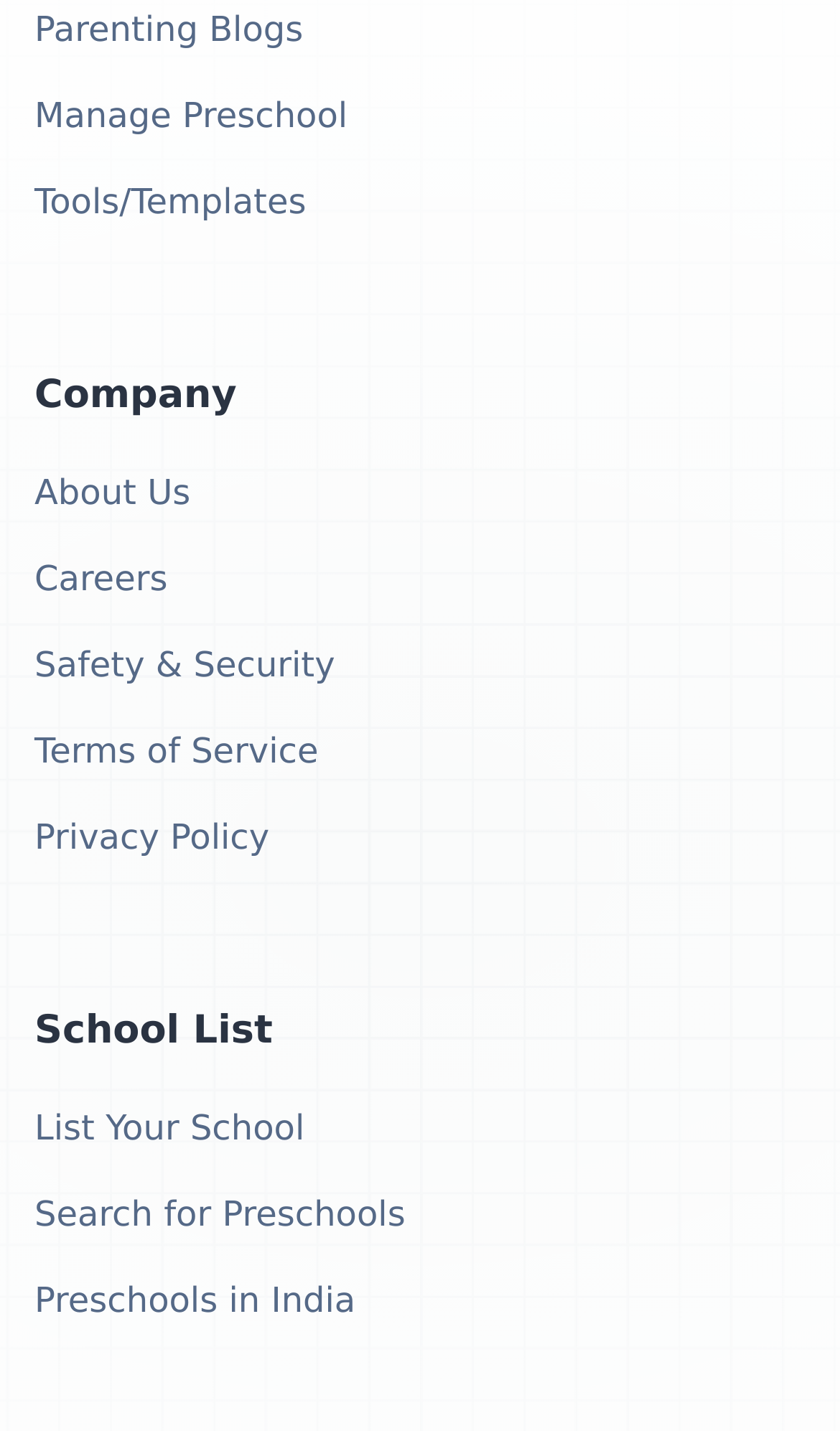Find the bounding box coordinates of the area that needs to be clicked in order to achieve the following instruction: "Search for Preschools". The coordinates should be specified as four float numbers between 0 and 1, i.e., [left, top, right, bottom].

[0.041, 0.831, 0.483, 0.867]